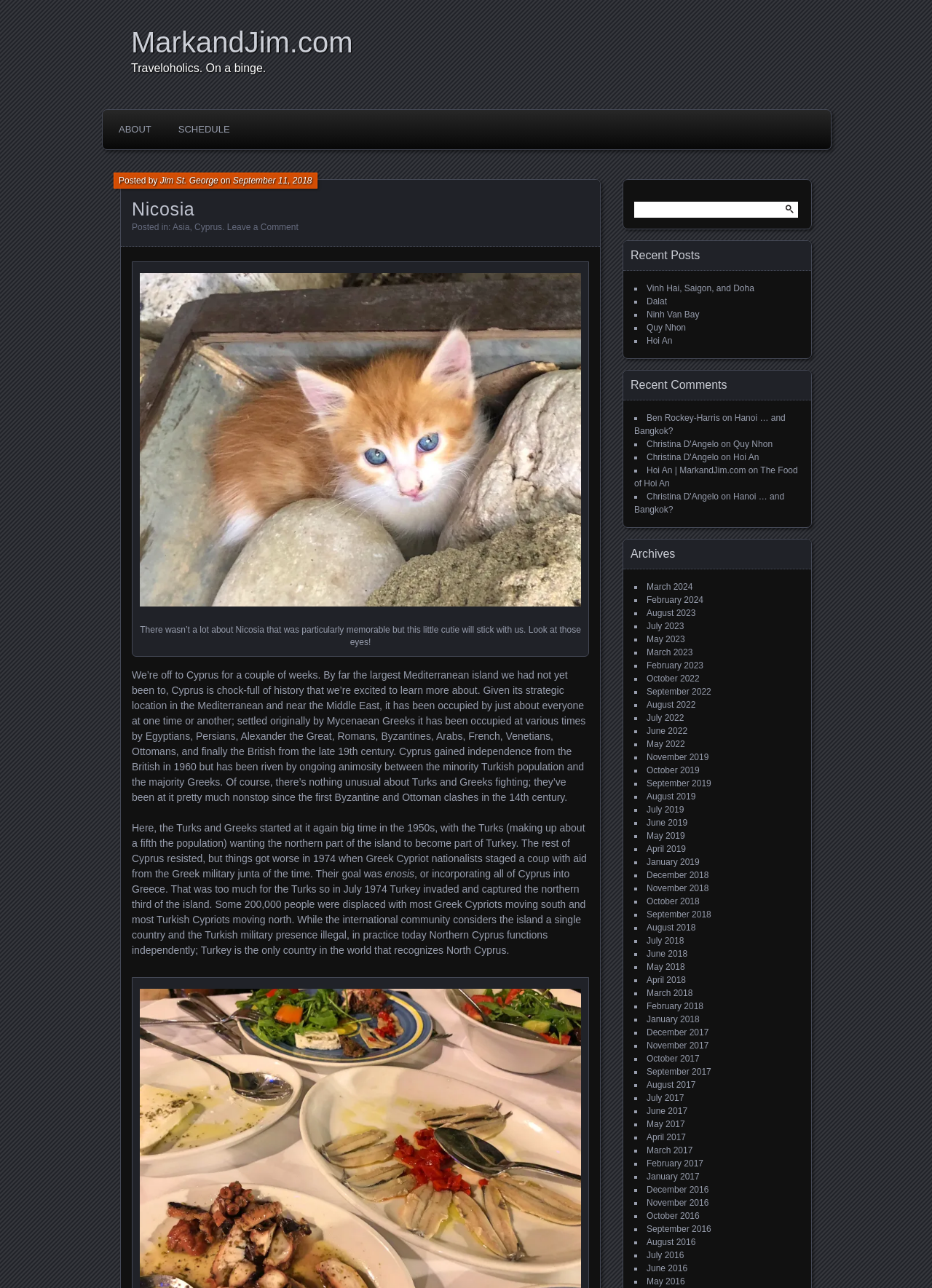With reference to the screenshot, provide a detailed response to the question below:
What is the date of the current post?

The date of the current post can be found in a link element, which says 'September 11, 2018'. This is located below the title of the post, along with the author's name.